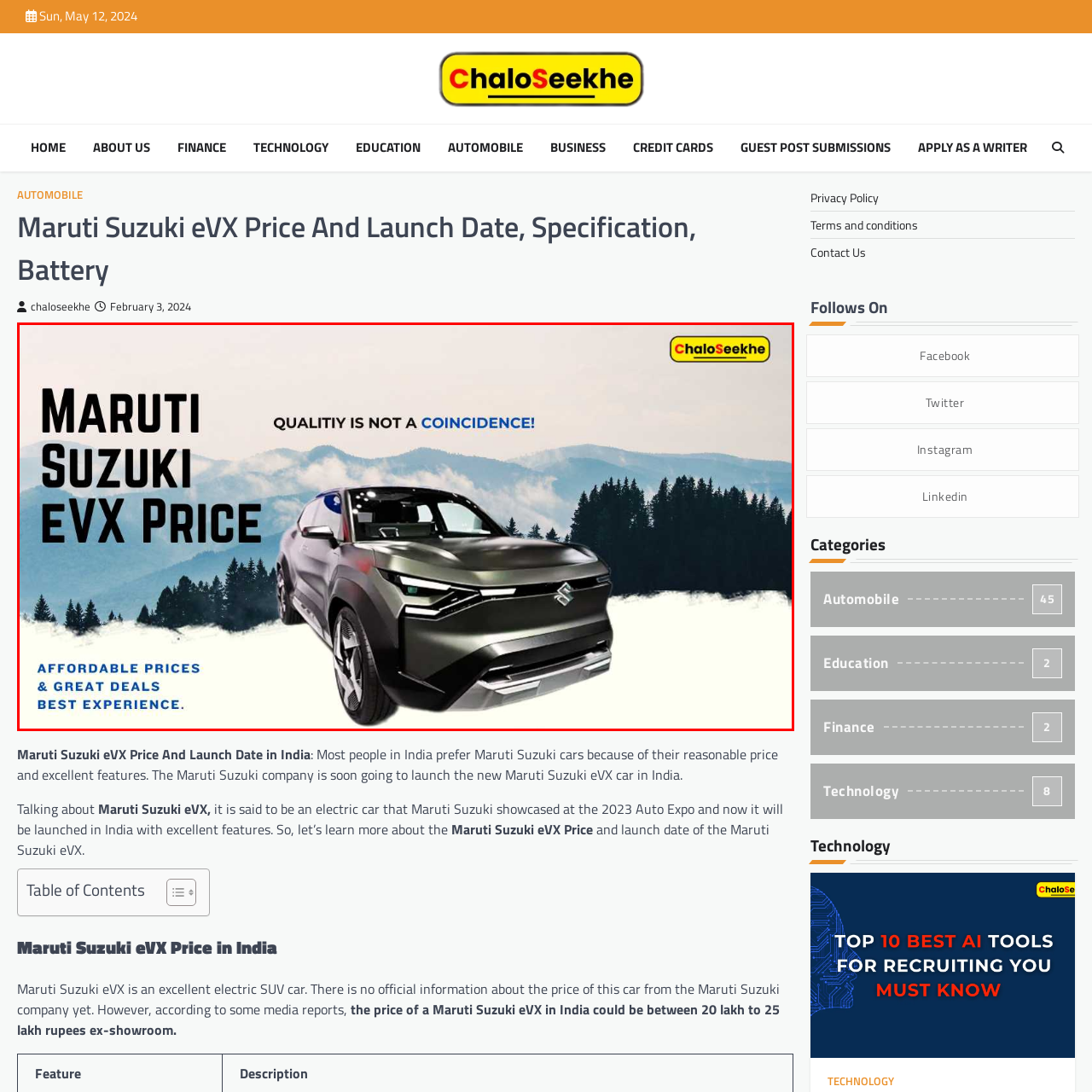Give an in-depth description of the picture inside the red marked area.

The image showcases the sleek and modern design of the Maruti Suzuki eVX, an upcoming electric vehicle poised to capture attention in India. Prominent text highlights “Maruti Suzuki eVX Price,” accompanied by a powerful declaration, “QUALITY IS NOT A COINCIDENCE!”, underscoring the brand's commitment to excellence. The background features a serene, mountainous landscape, blending nature with innovation, while the car's sharp lines and futuristic aesthetics suggest advanced technology. Additional messaging emphasizes affordable prices and a strong customer experience, reflecting Maruti Suzuki’s dedication to providing value and satisfaction in the automobile market. The overall composition conveys a blend of luxury and accessibility, inviting potential buyers to explore this exciting new offering.